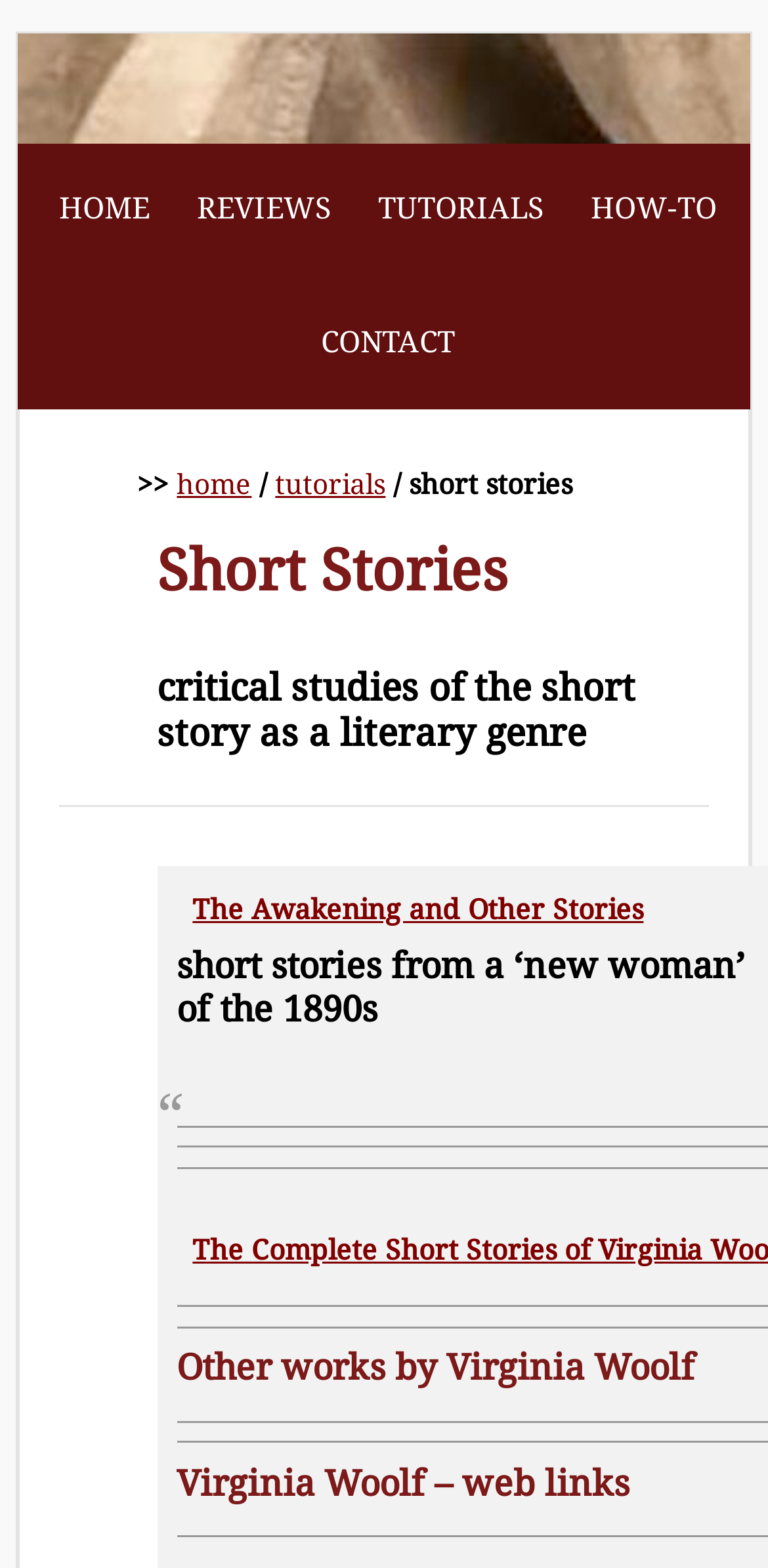Please provide a brief answer to the question using only one word or phrase: 
What is the current page number?

2